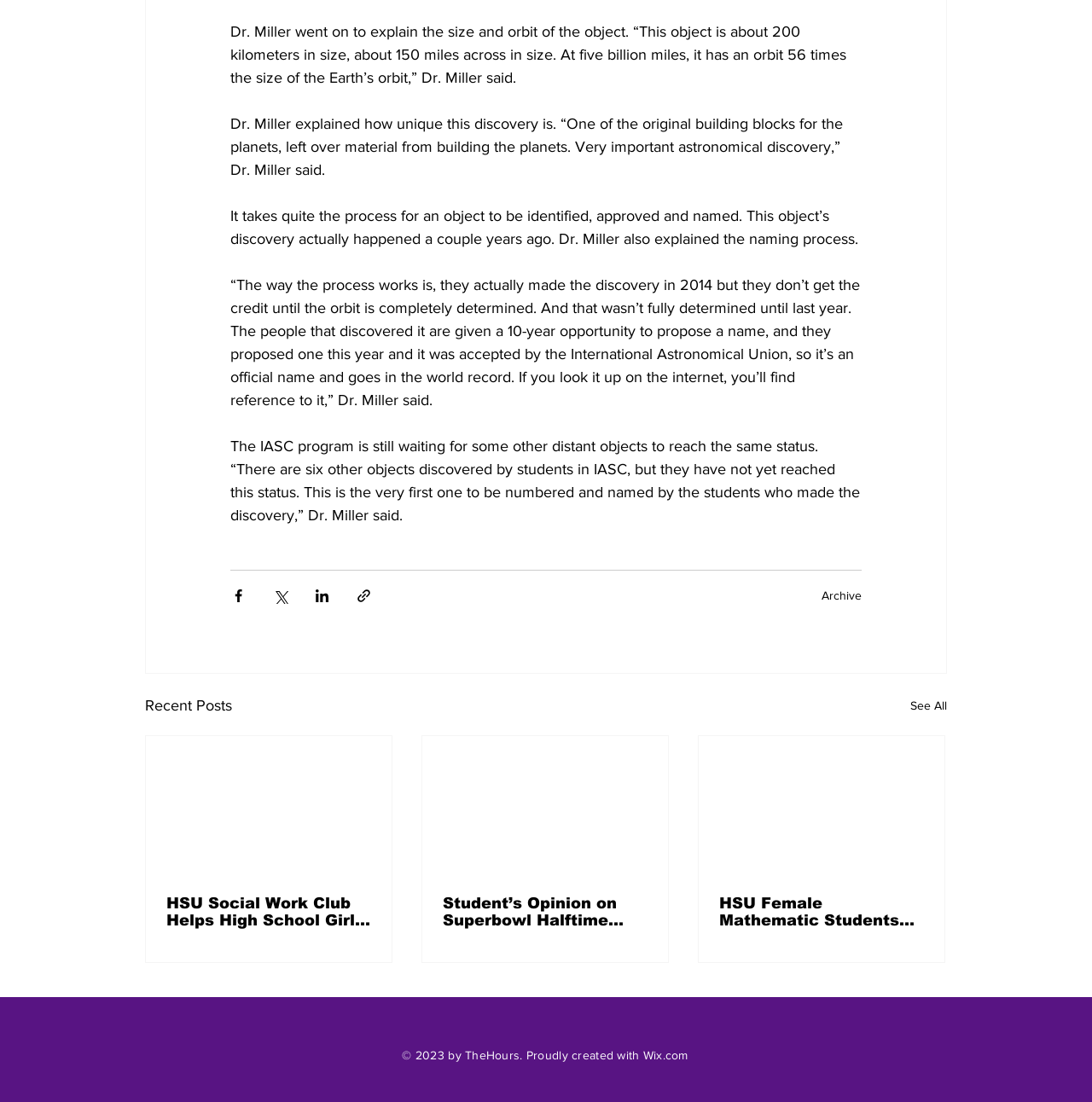How many other objects discovered by students in IASC are waiting to be named?
Please use the image to provide a one-word or short phrase answer.

Six